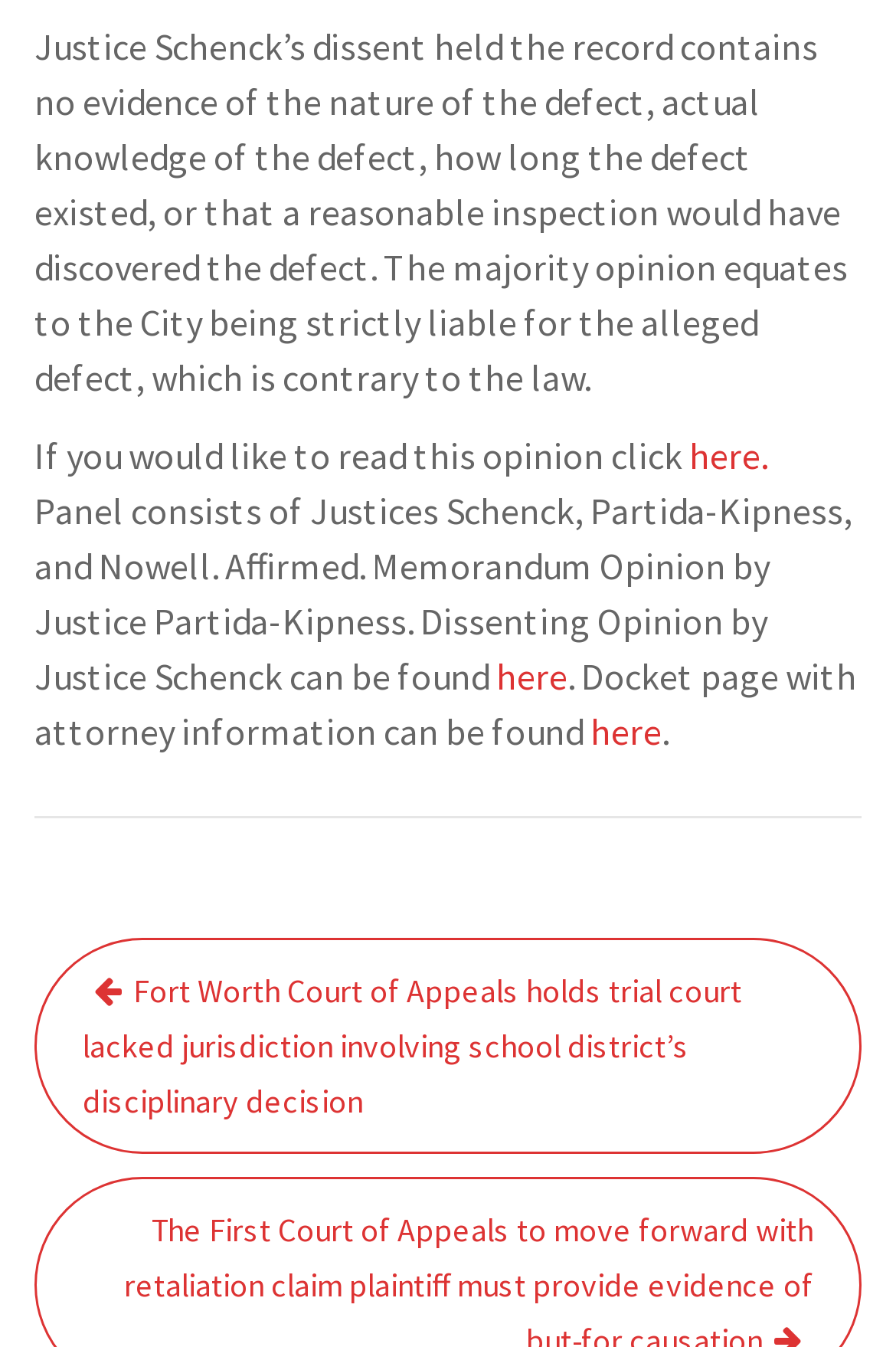What is the relation between the majority opinion and the law?
With the help of the image, please provide a detailed response to the question.

The StaticText element mentions that the majority opinion 'equates to the City being strictly liable for the alleged defect, which is contrary to the law', indicating that the majority opinion goes against the law.